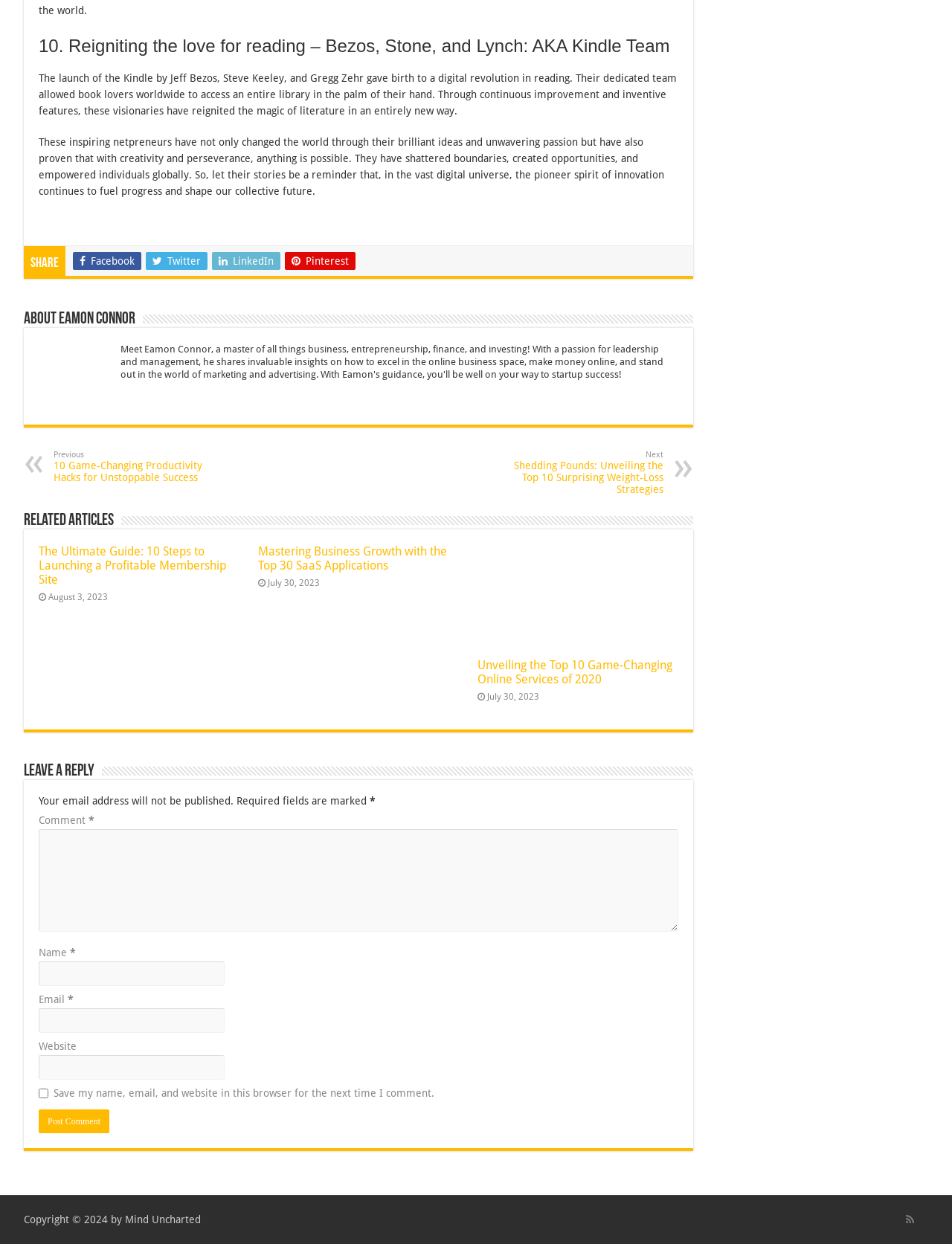Determine the bounding box coordinates of the clickable area required to perform the following instruction: "Visit the related article about launching a profitable membership site". The coordinates should be represented as four float numbers between 0 and 1: [left, top, right, bottom].

[0.041, 0.438, 0.238, 0.472]